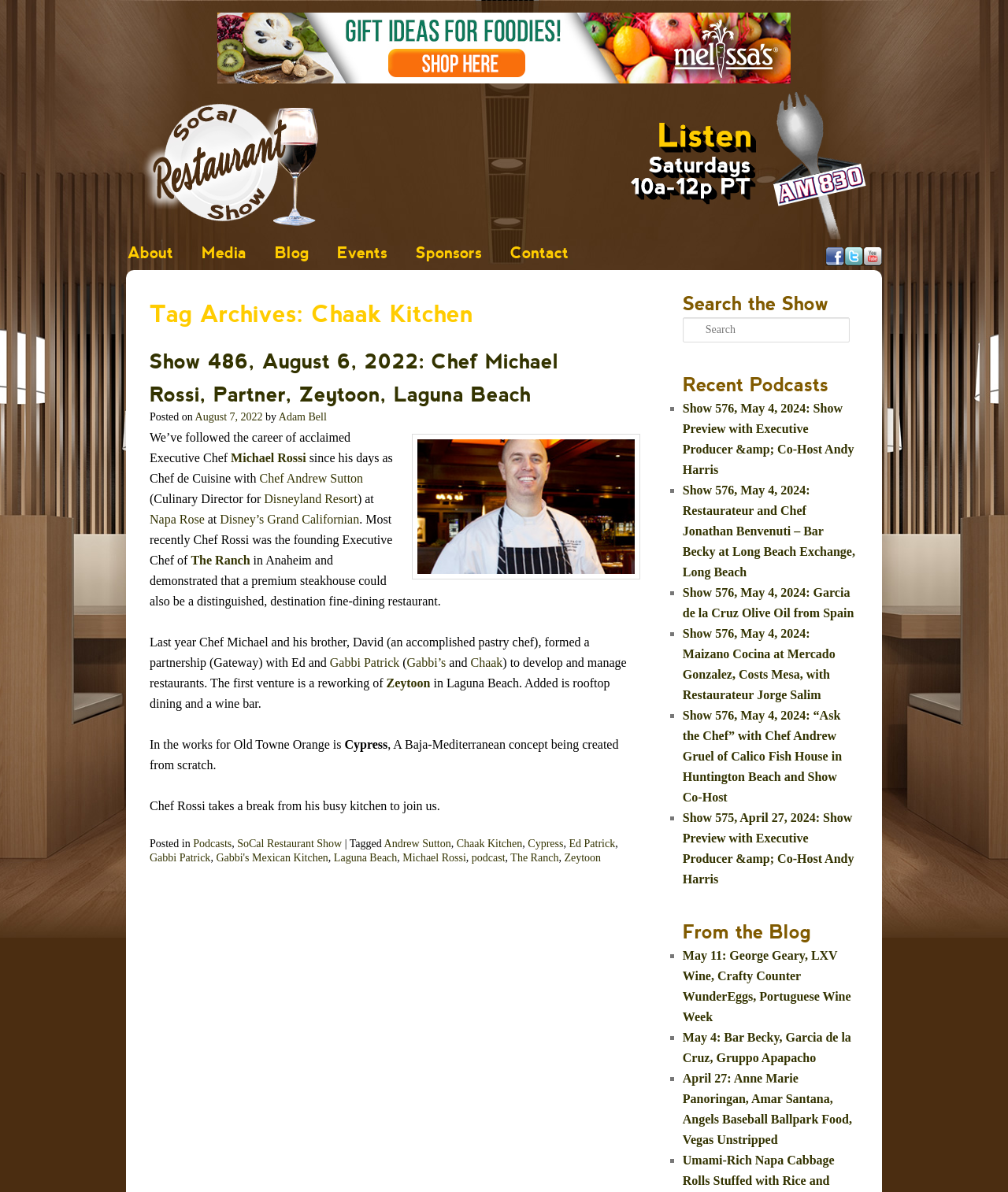Who is the partner of Chef Michael Rossi? From the image, respond with a single word or brief phrase.

David